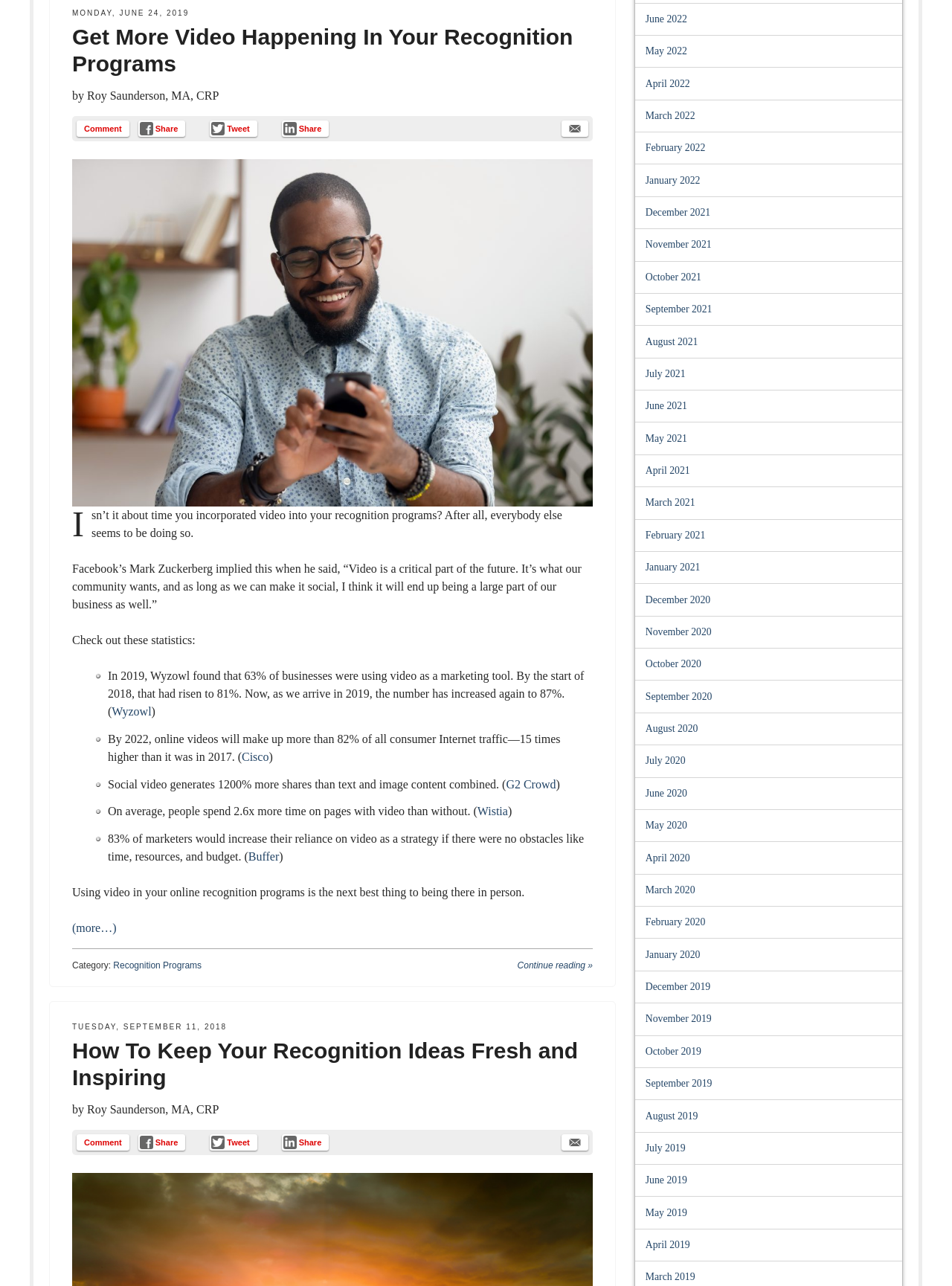Please identify the bounding box coordinates of the region to click in order to complete the given instruction: "Click on the 'Newsletters' link". The coordinates should be four float numbers between 0 and 1, i.e., [left, top, right, bottom].

None